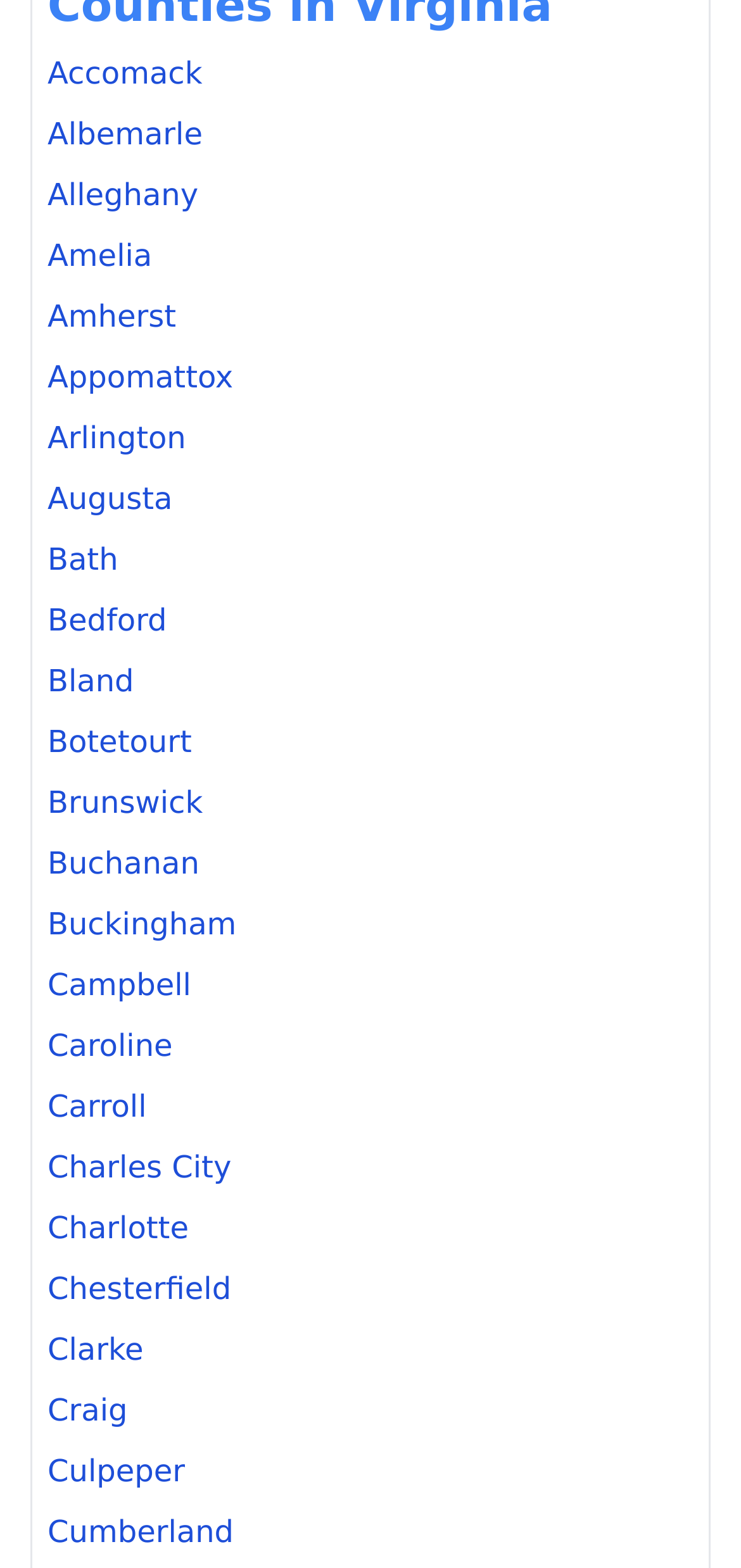Identify the bounding box for the UI element described as: "Charles City". The coordinates should be four float numbers between 0 and 1, i.e., [left, top, right, bottom].

[0.064, 0.73, 0.936, 0.759]